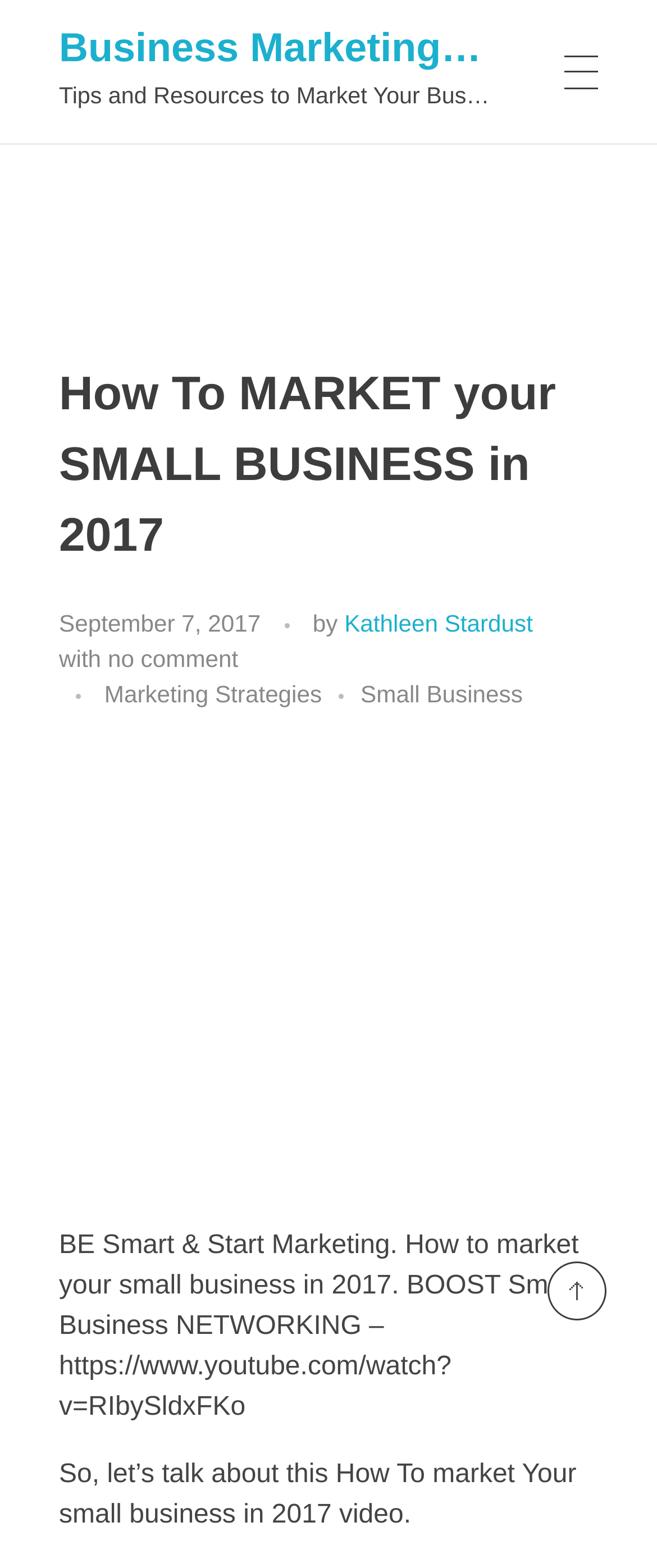Determine the bounding box for the UI element as described: "Business Marketing 247". The coordinates should be represented as four float numbers between 0 and 1, formatted as [left, top, right, bottom].

[0.09, 0.016, 0.791, 0.045]